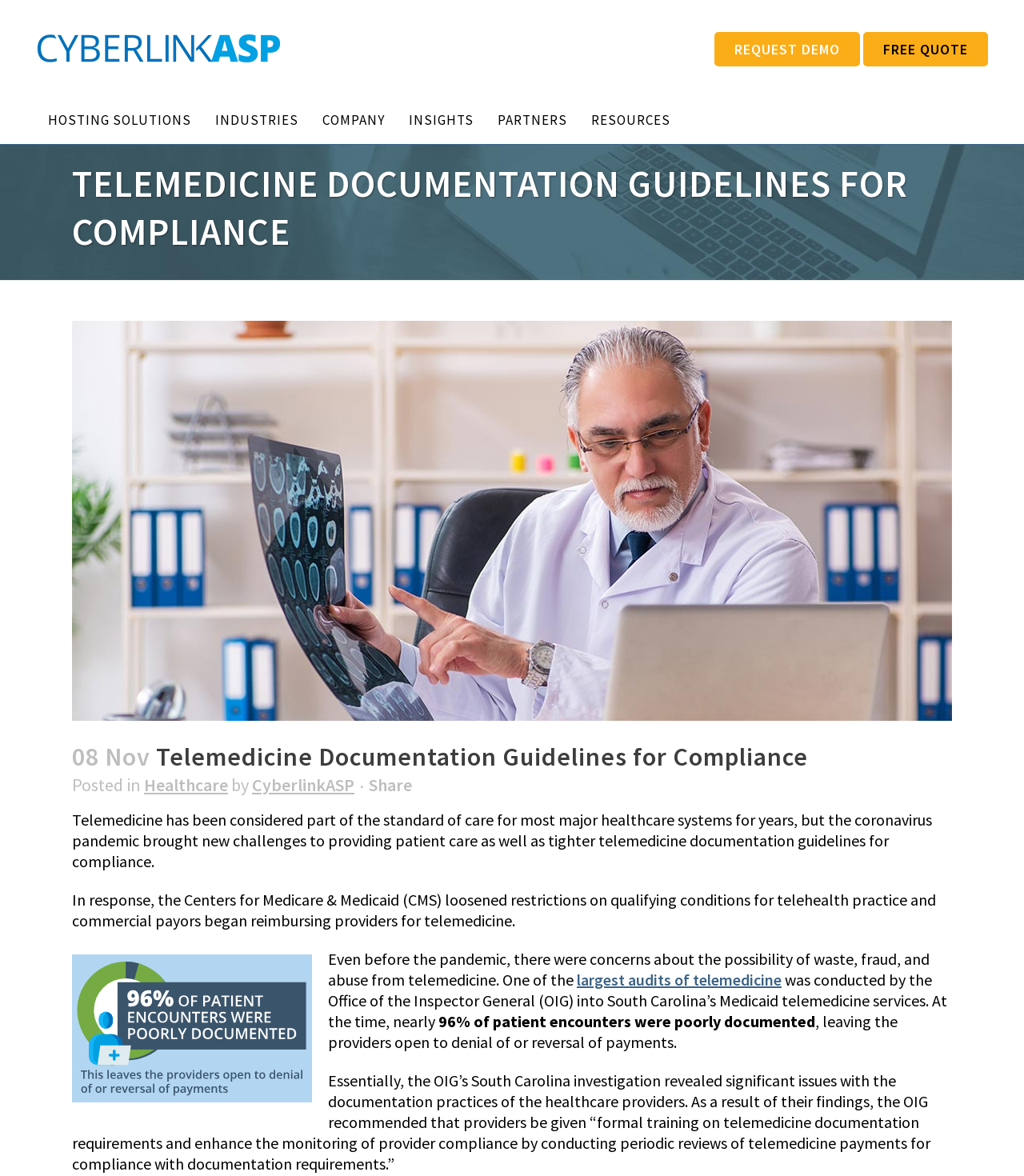Extract the bounding box for the UI element that matches this description: "Free Quote".

[0.843, 0.027, 0.965, 0.056]